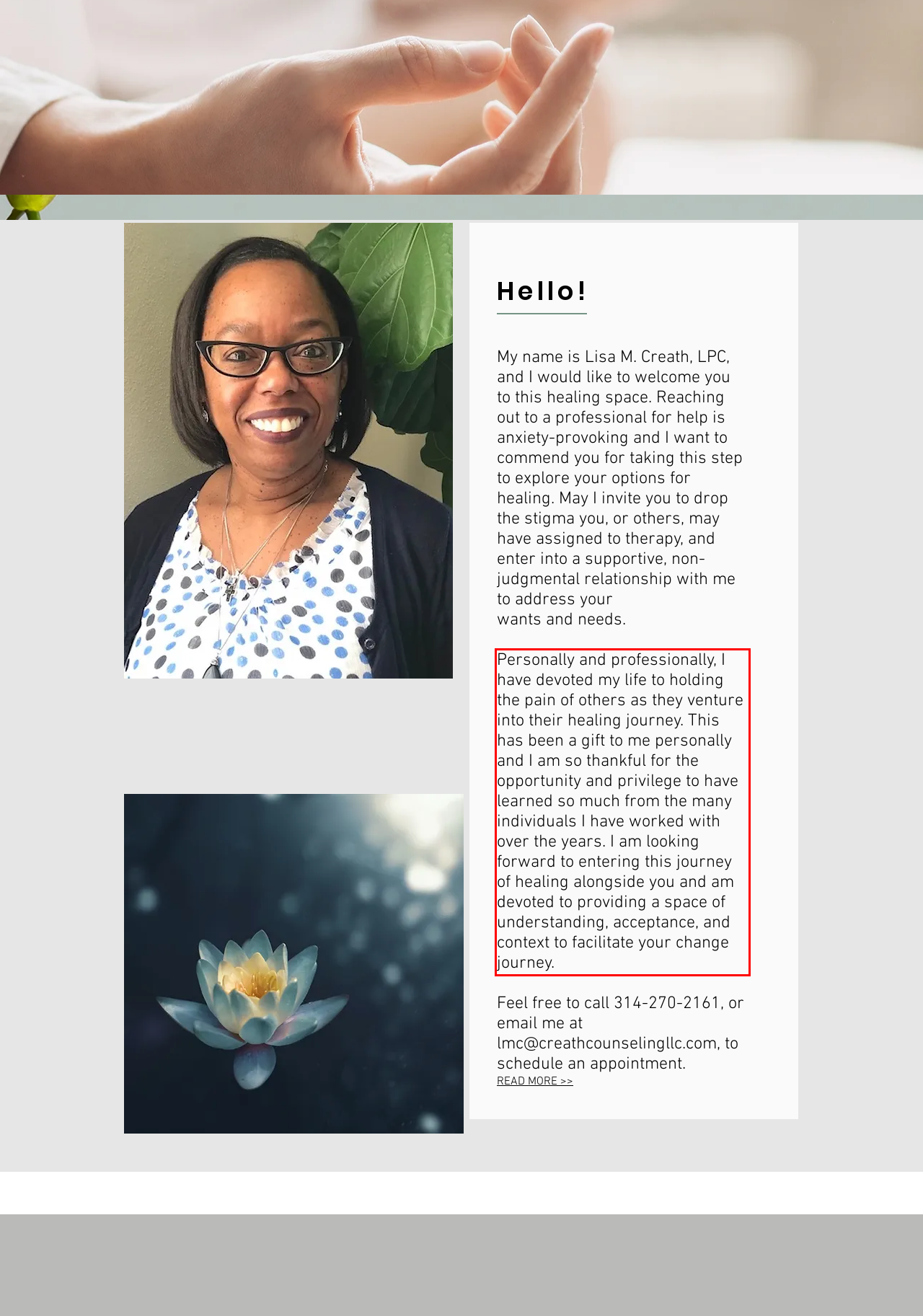Locate the red bounding box in the provided webpage screenshot and use OCR to determine the text content inside it.

Personally and professionally, I have devoted my life to holding the pain of others as they venture into their healing journey. This has been a gift to me personally and I am so thankful for the opportunity and privilege to have learned so much from the many individuals I have worked with over the years. I am looking forward to entering this journey of healing alongside you and am devoted to providing a space of understanding, acceptance, and context to facilitate your change journey.